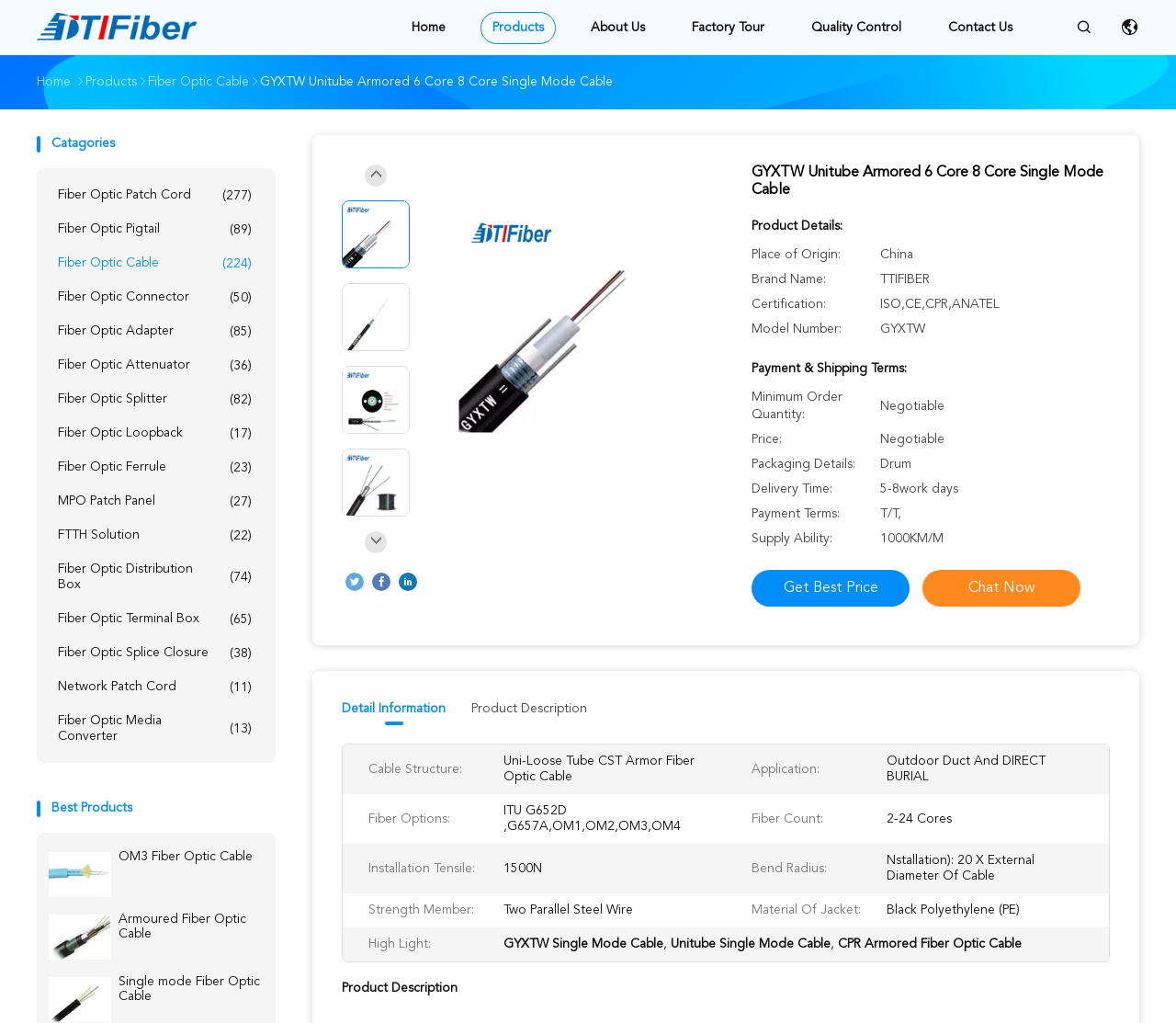What are the navigation menu items?
Could you answer the question with a detailed and thorough explanation?

I found a series of link elements at the top of the webpage which represent the navigation menu. The menu items are Home, Products, About Us, Factory Tour, Quality Control, and Contact Us.